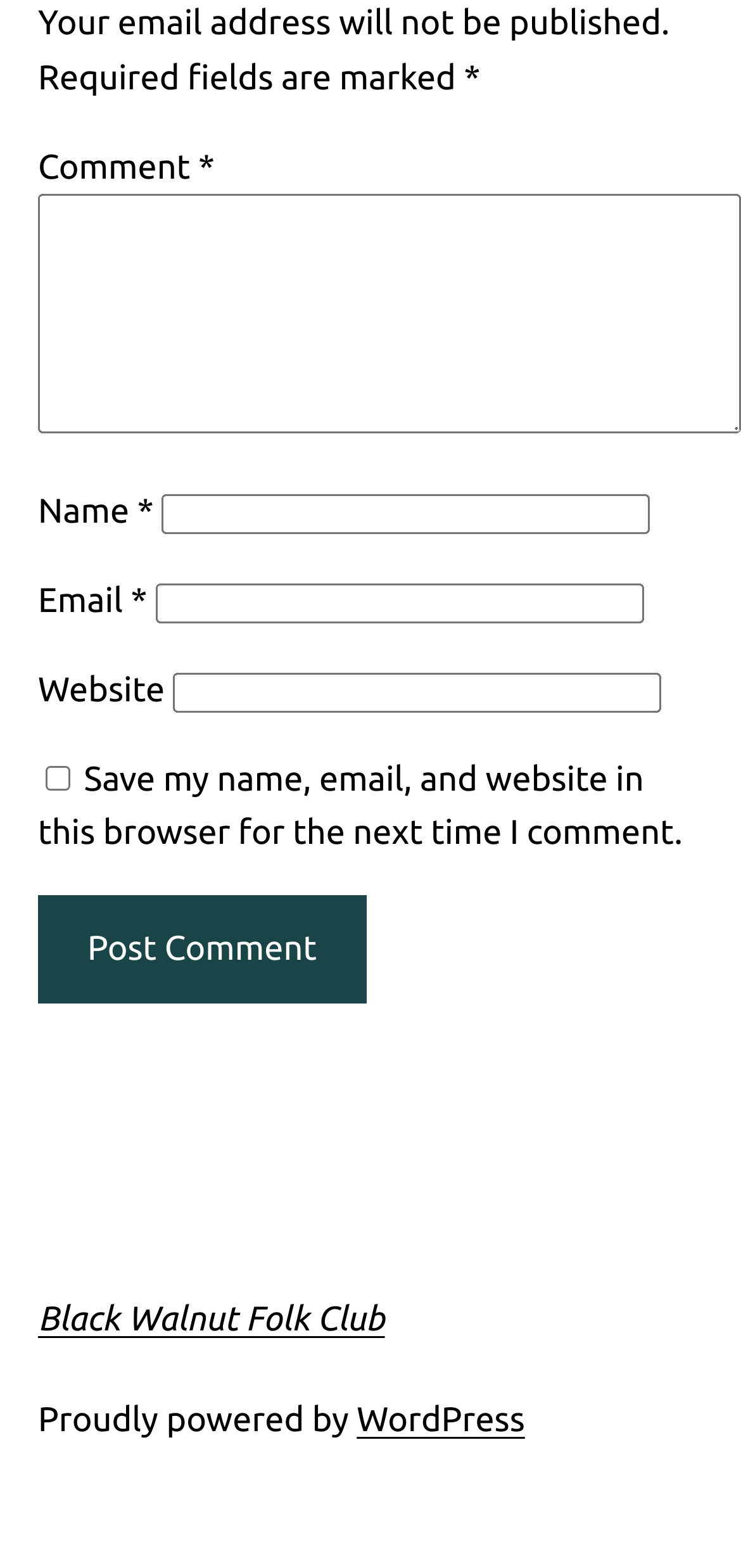What is the name of the website platform?
Answer with a single word or phrase by referring to the visual content.

WordPress